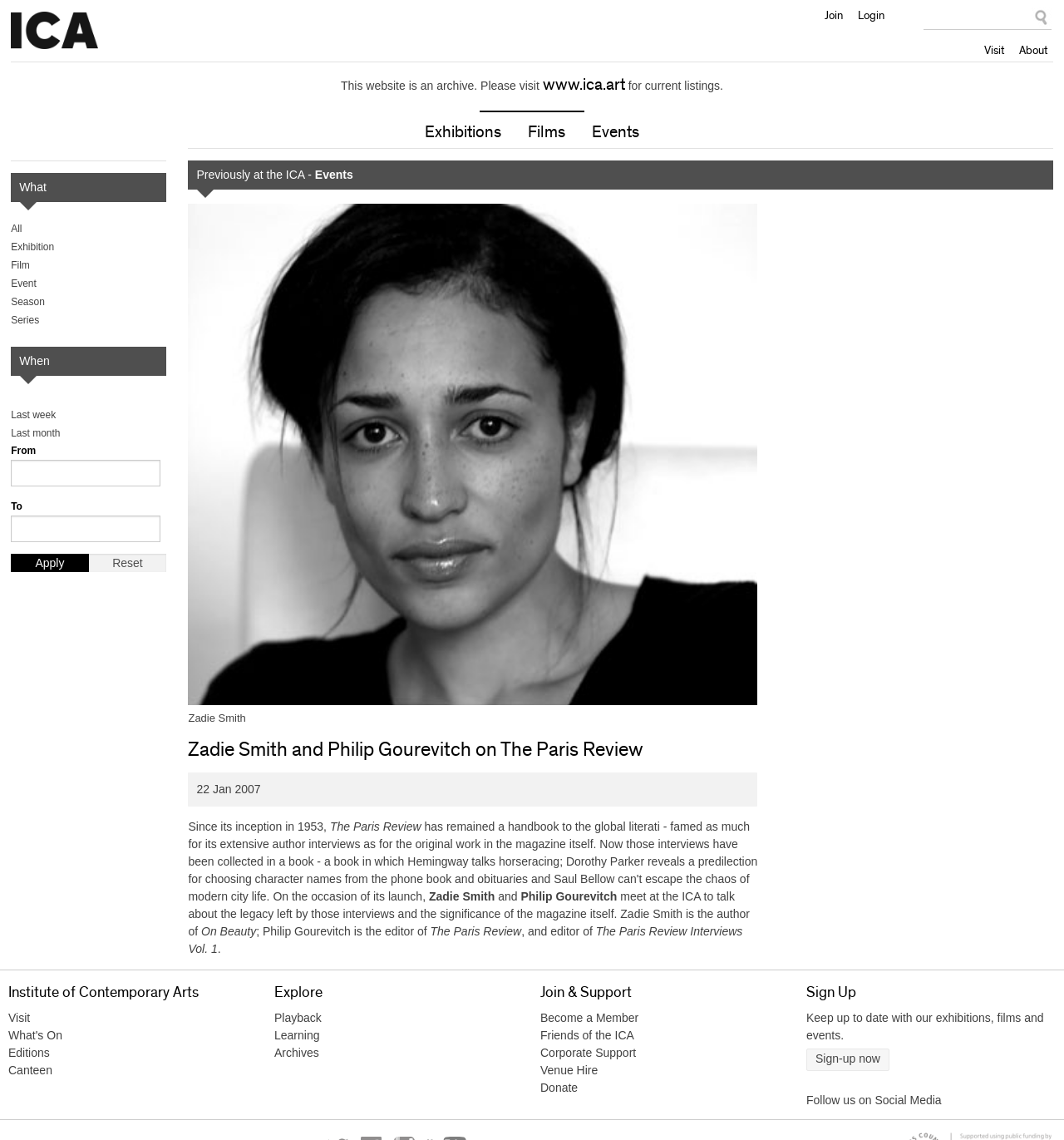Identify the bounding box of the UI element described as follows: "name="op" value="Search"". Provide the coordinates as four float numbers in the range of 0 to 1 [left, top, right, bottom].

[0.969, 0.007, 0.988, 0.024]